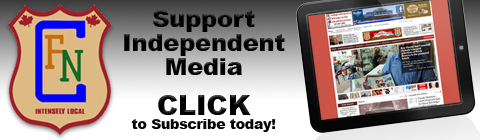Please respond to the question using a single word or phrase:
What is the call to action in the banner?

CLICK to Subscribe today!